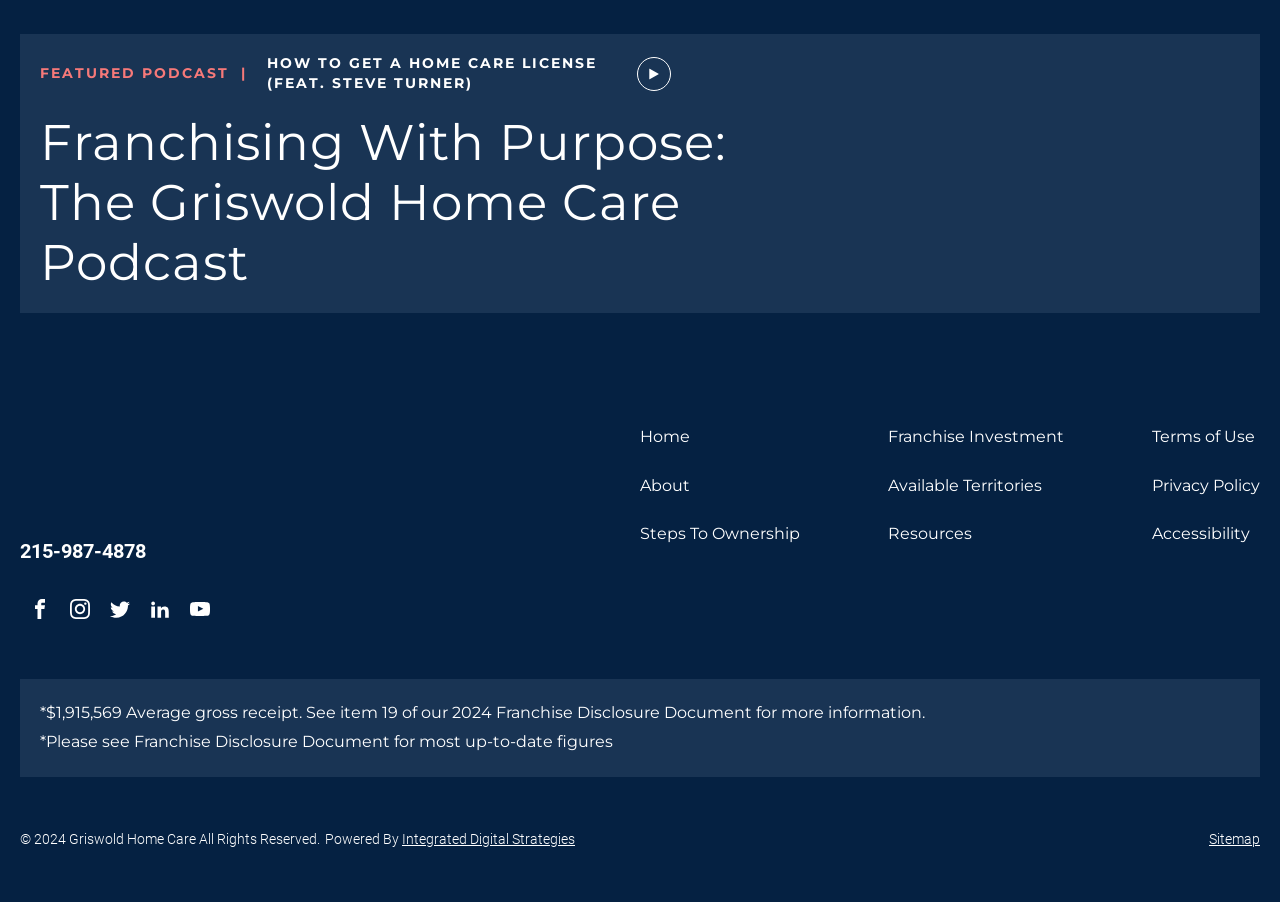What is the name of the company that powered the website?
Use the image to give a comprehensive and detailed response to the question.

I found the answer by looking at the link element with the text 'Integrated Digital Strategies' which is a child of the Root Element and is next to the StaticText element with the text 'Powered By'.